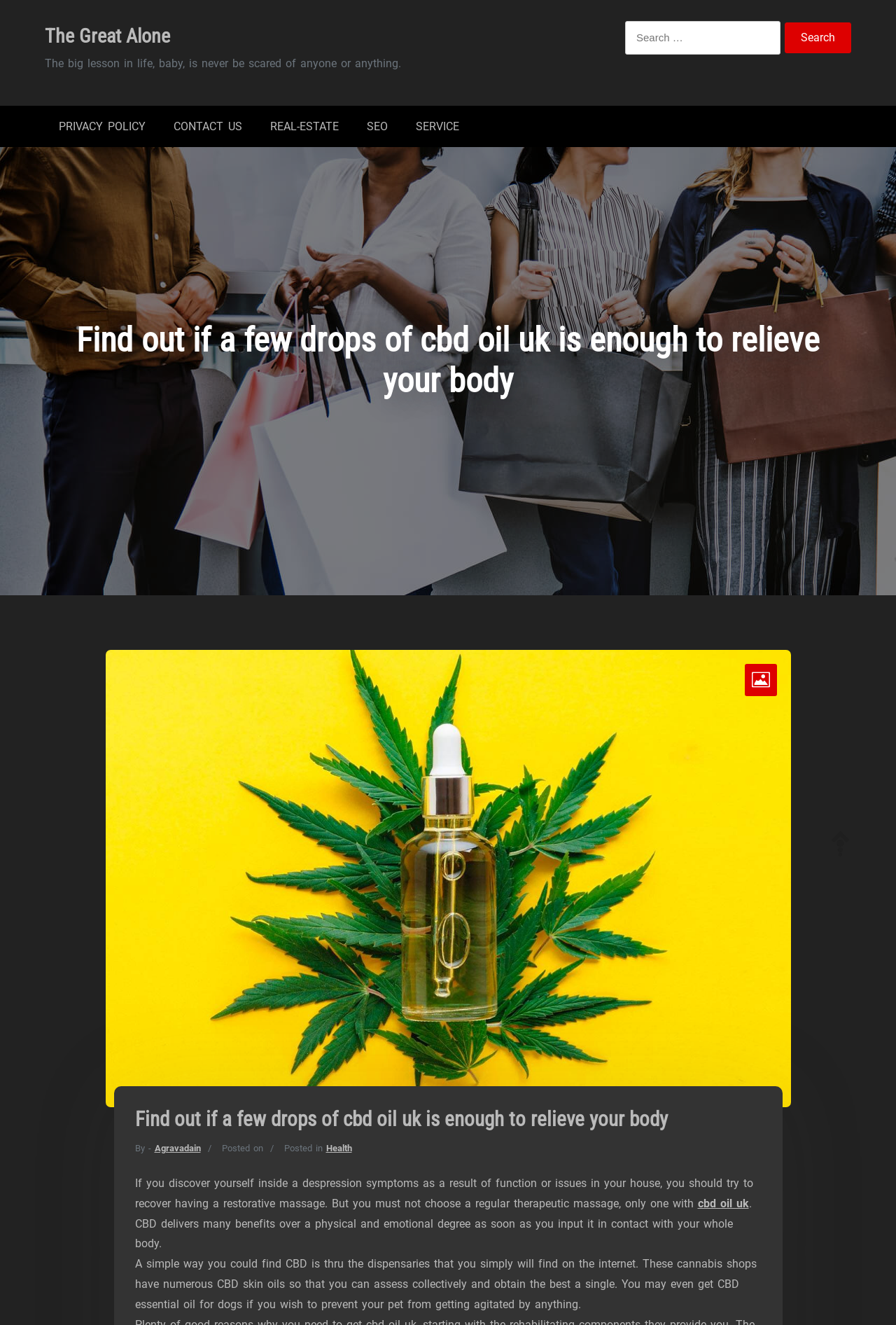Answer the question in a single word or phrase:
What is the topic of the article?

CBD oil